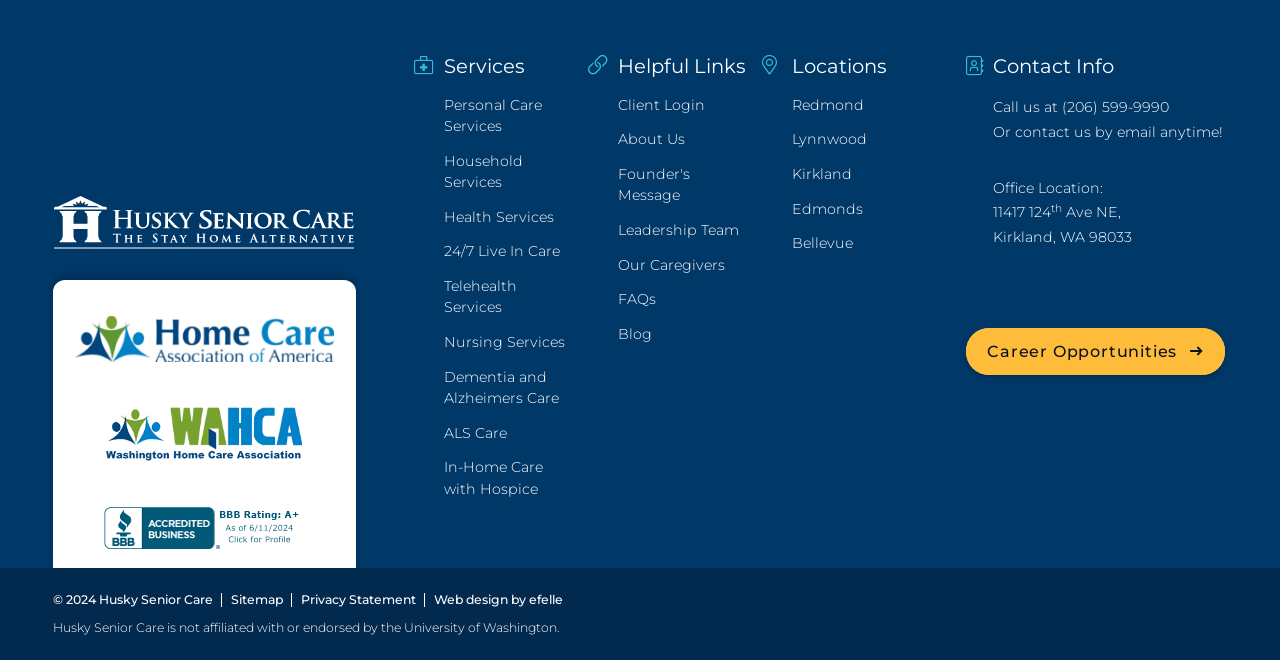Can you specify the bounding box coordinates for the region that should be clicked to fulfill this instruction: "Explore Career Opportunities".

[0.755, 0.497, 0.957, 0.567]